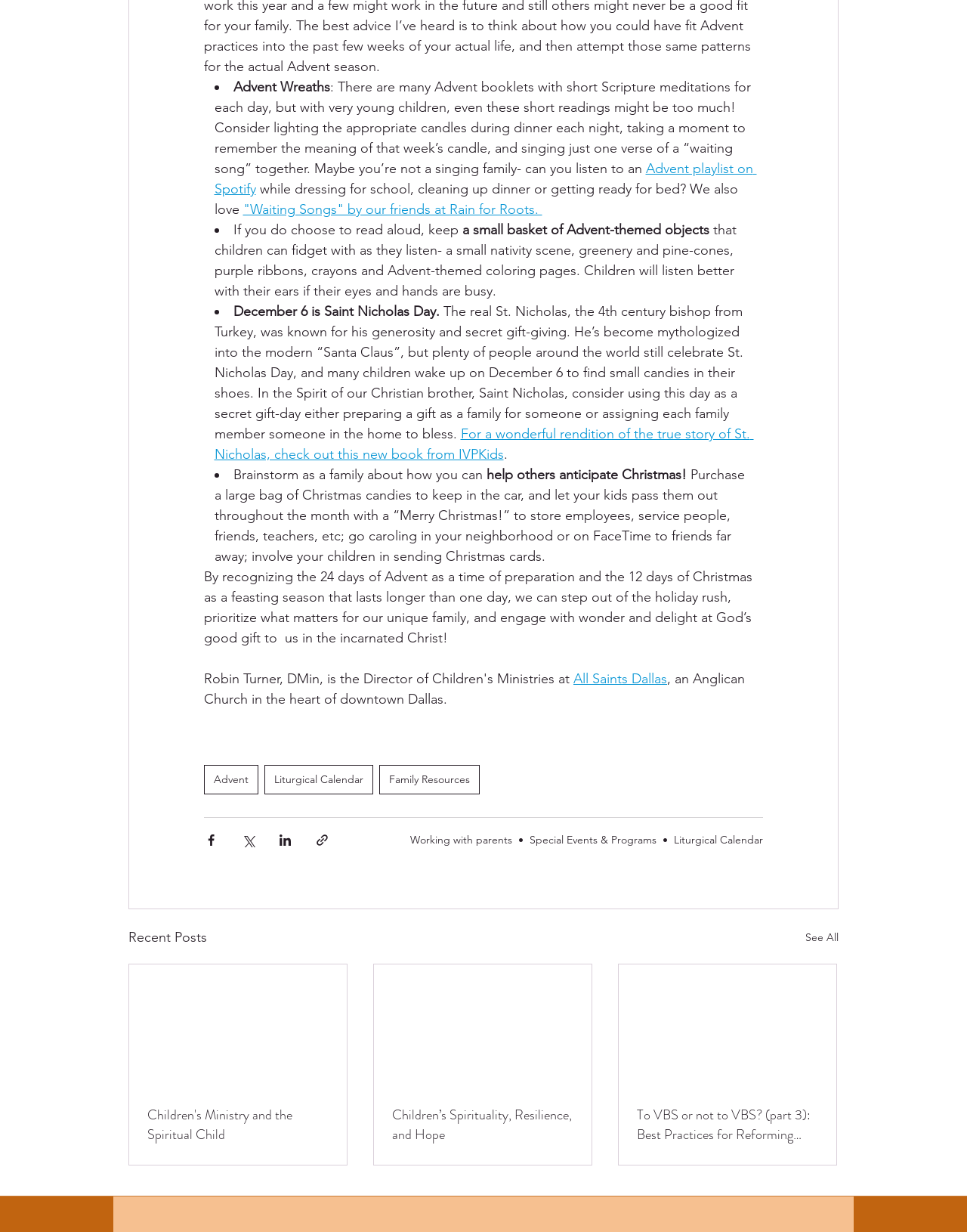Determine the bounding box coordinates of the region that needs to be clicked to achieve the task: "Check out the 'Special Events & Programs' link".

[0.548, 0.676, 0.679, 0.687]